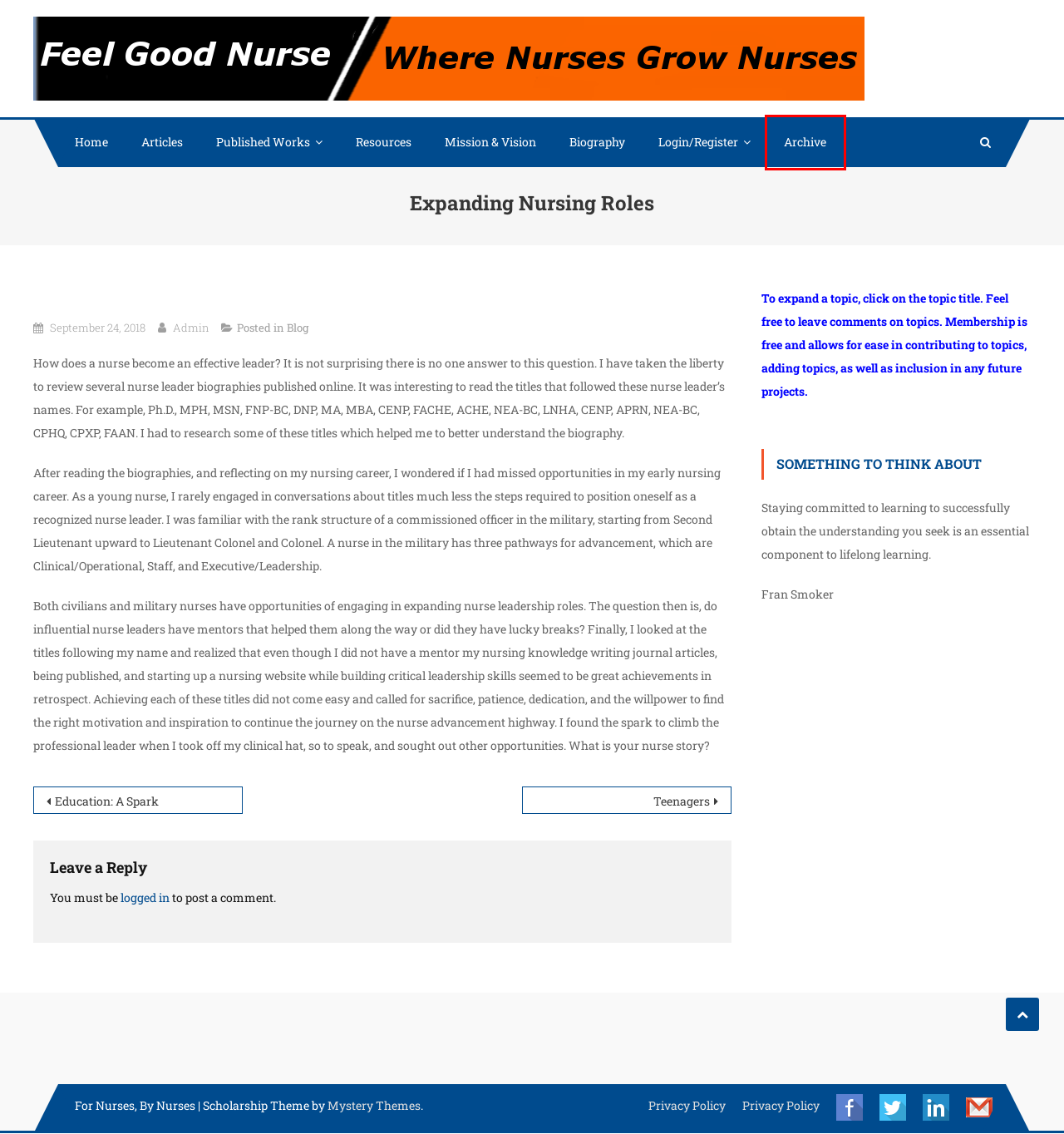You are looking at a webpage screenshot with a red bounding box around an element. Pick the description that best matches the new webpage after interacting with the element in the red bounding box. The possible descriptions are:
A. Published Works
B. Privacy Policy
C. Resources
D. Archive
E. Education: A Spark – Feel Good Nurse
F. Articles
G. Mission & Vision
H. Mystery Themes- Free and Premium WordPress Themes

D